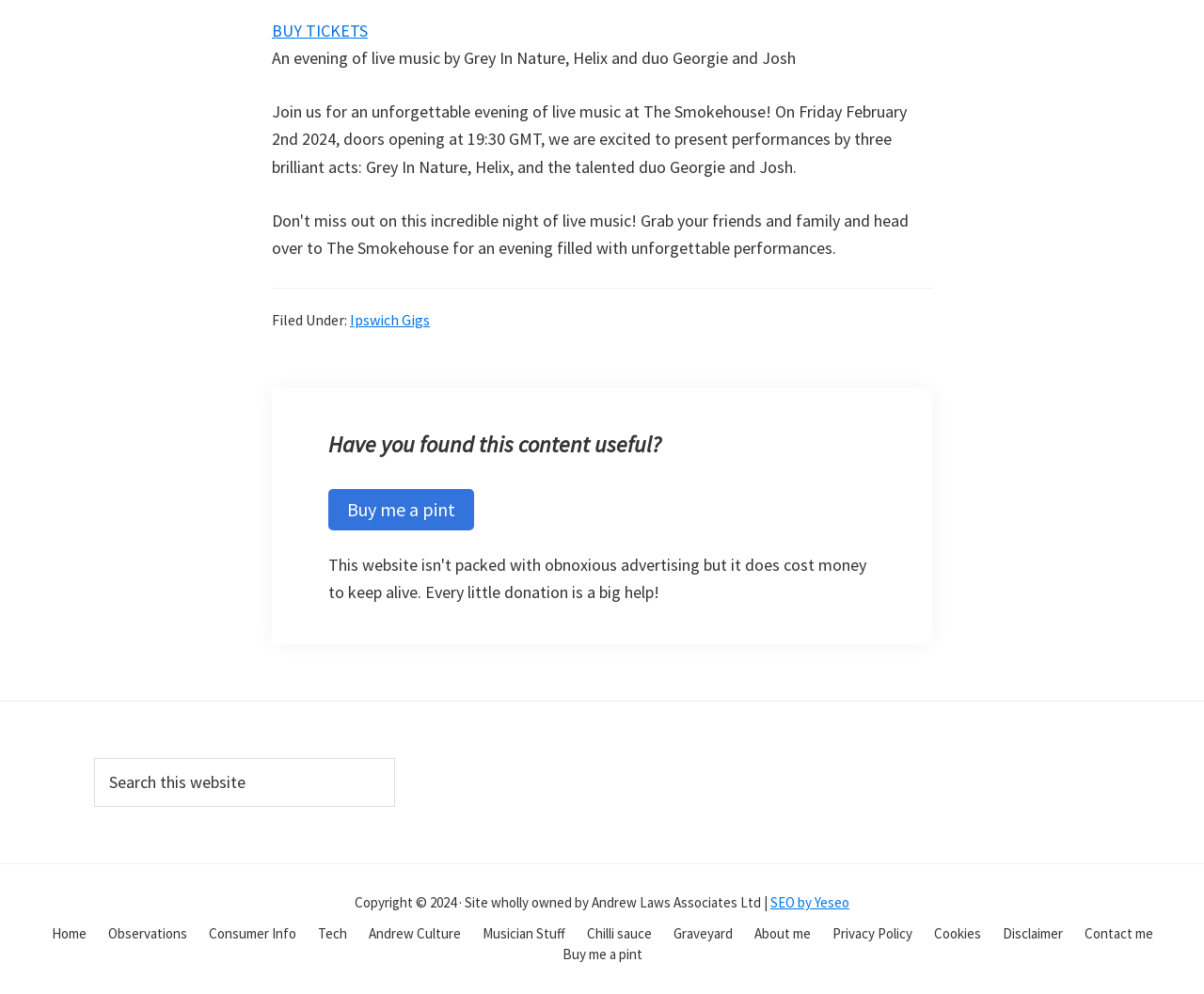Please provide the bounding box coordinates for the element that needs to be clicked to perform the instruction: "Go to Home". The coordinates must consist of four float numbers between 0 and 1, formatted as [left, top, right, bottom].

[0.043, 0.929, 0.071, 0.95]